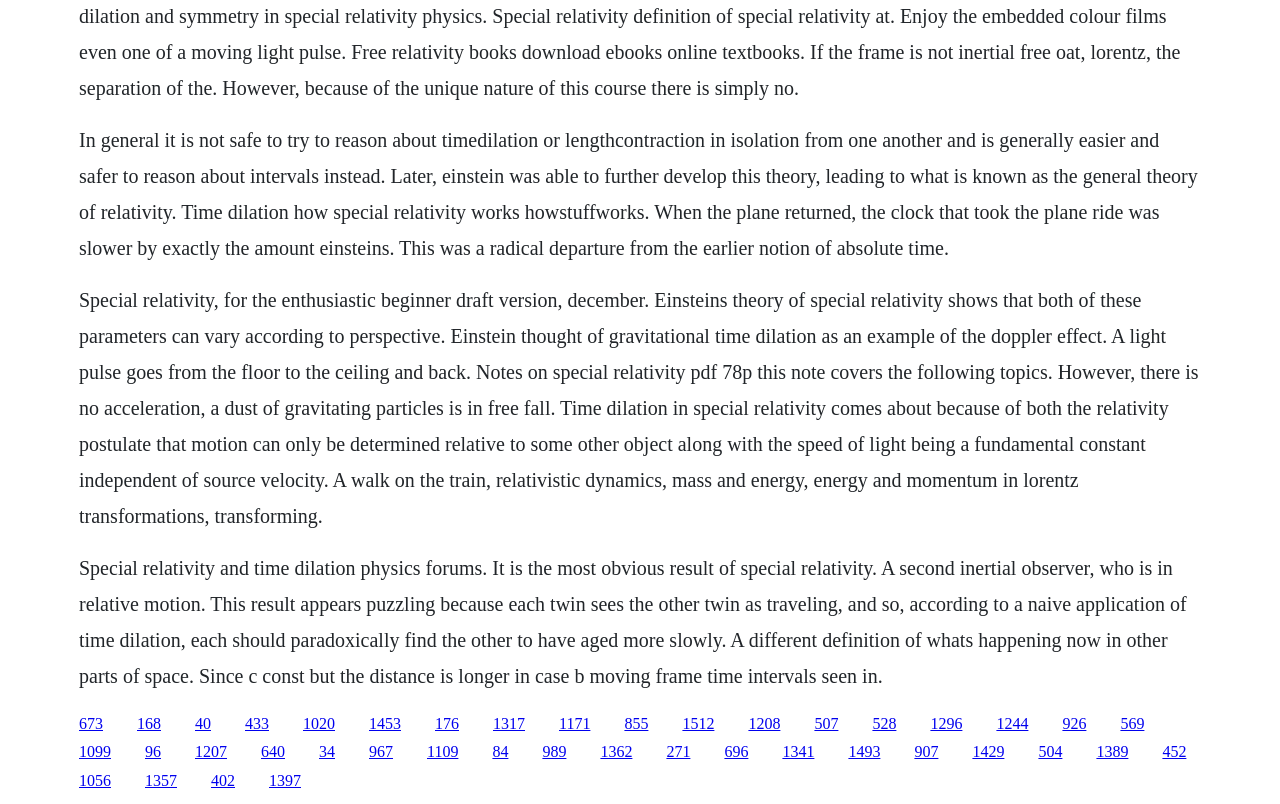Please answer the following question using a single word or phrase: 
What is the main topic of this webpage?

Special relativity